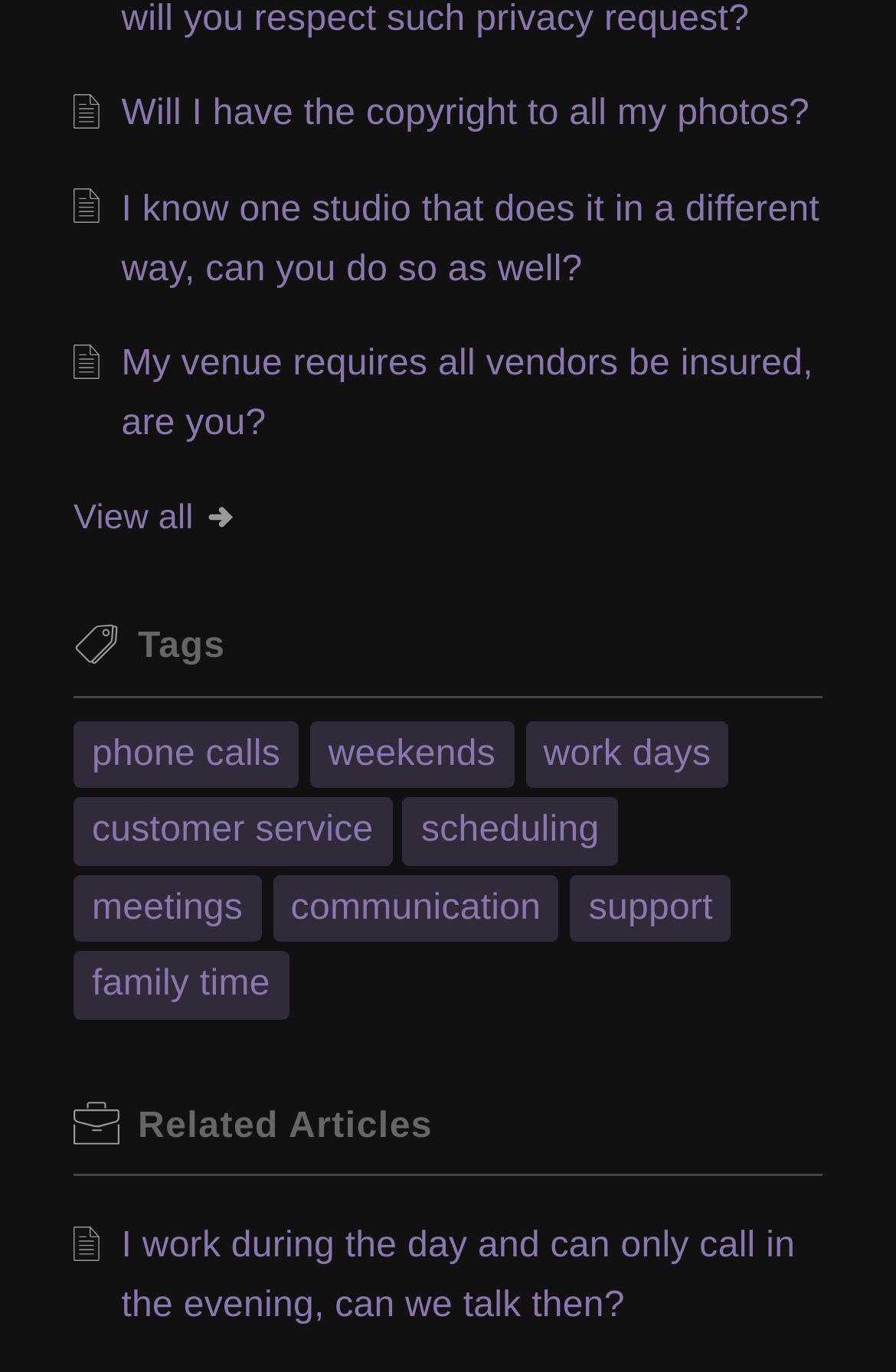How many links are there under the 'Tags' heading?
Answer the question in a detailed and comprehensive manner.

I counted the links under the 'Tags' heading, which are 'phone calls', 'weekends', 'work days', 'customer service', 'scheduling', 'meetings', and 'communication', 'support', 'family time'. There are 7 links in total.